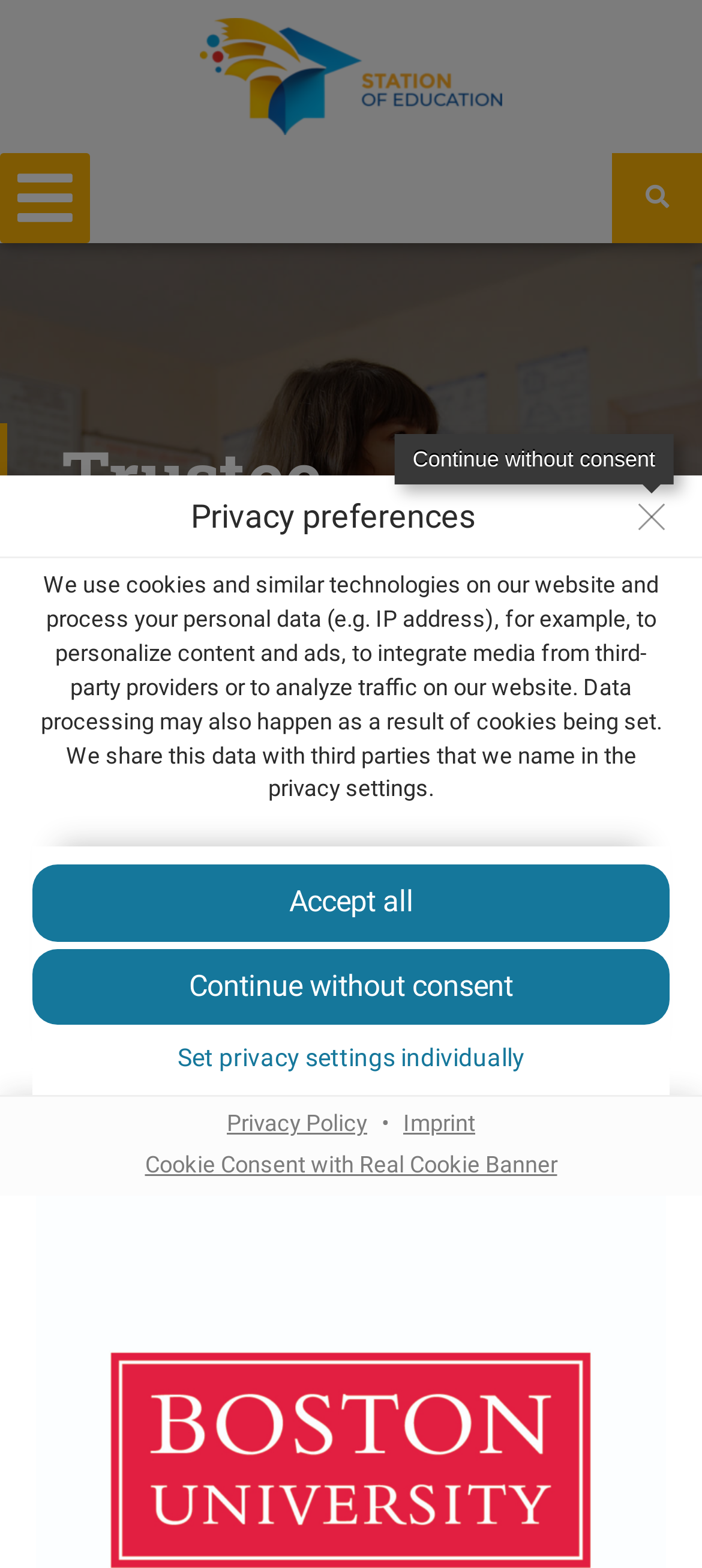Please find the bounding box coordinates of the element's region to be clicked to carry out this instruction: "Visit imprint".

[0.562, 0.707, 0.69, 0.724]